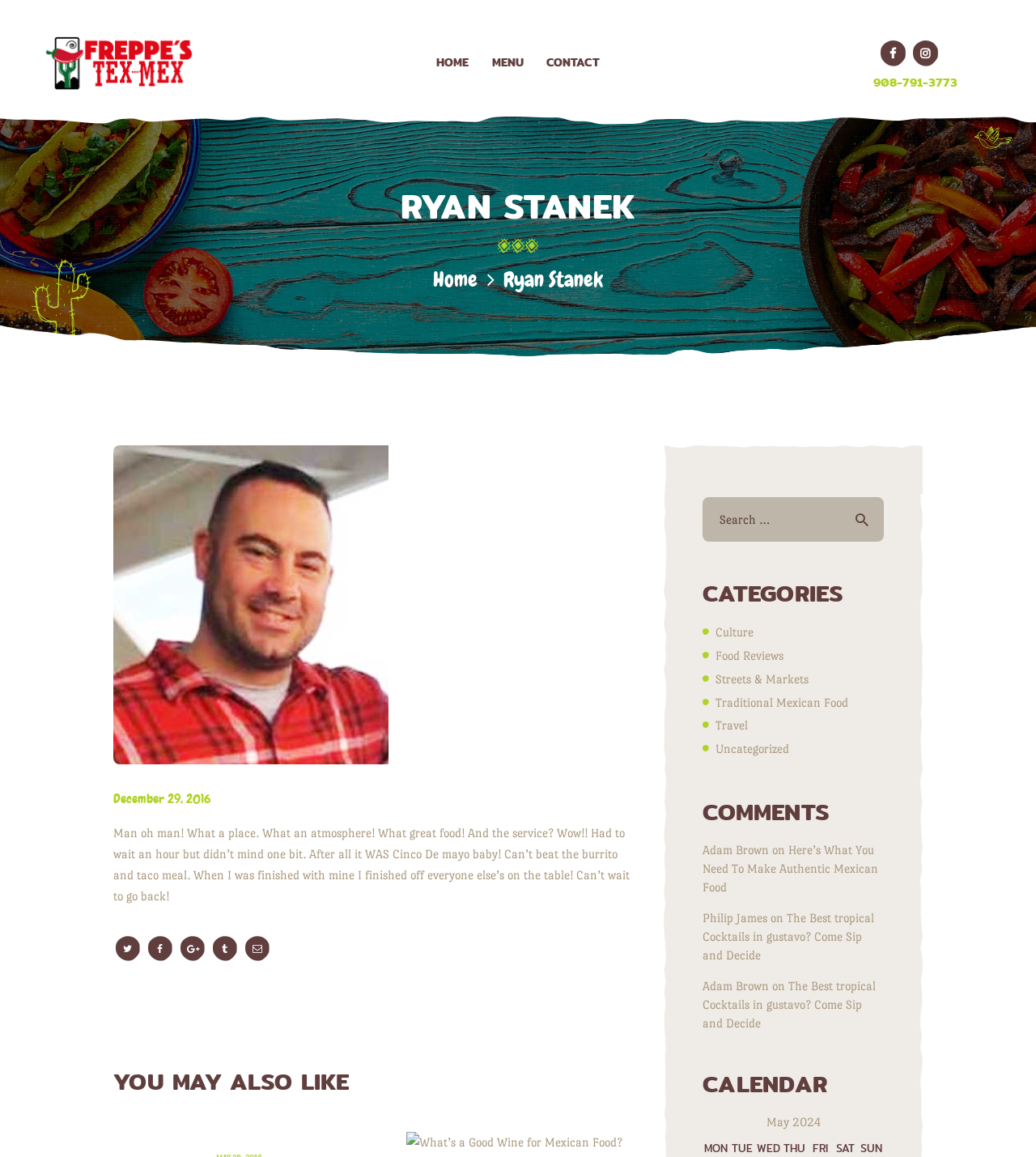Please provide a short answer using a single word or phrase for the question:
What is the name of the restaurant?

Ryan Stanek